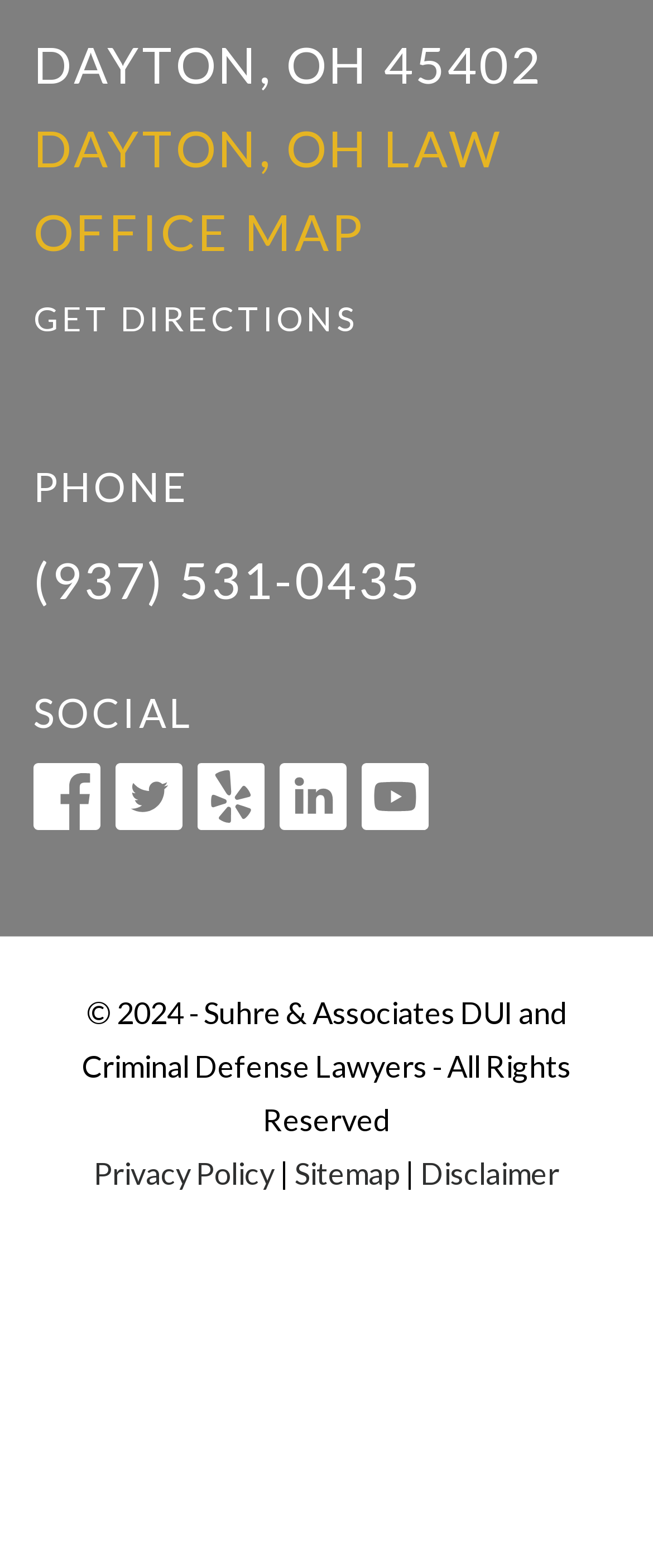Identify the bounding box for the UI element described as: "Privacy Policy". The coordinates should be four float numbers between 0 and 1, i.e., [left, top, right, bottom].

[0.144, 0.736, 0.421, 0.759]